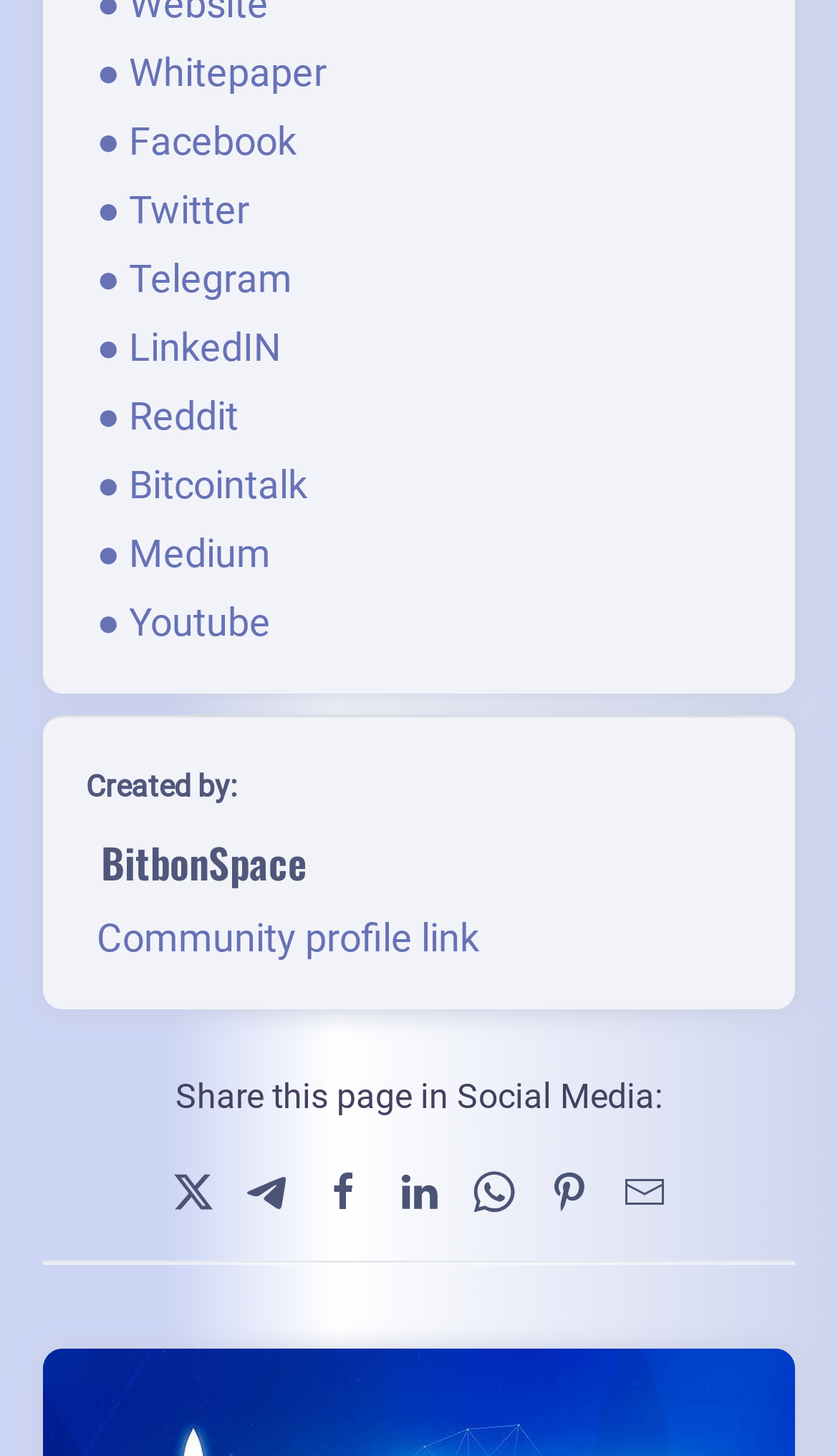Kindly respond to the following question with a single word or a brief phrase: 
What is the text above the social media links?

Share this page in Social Media: